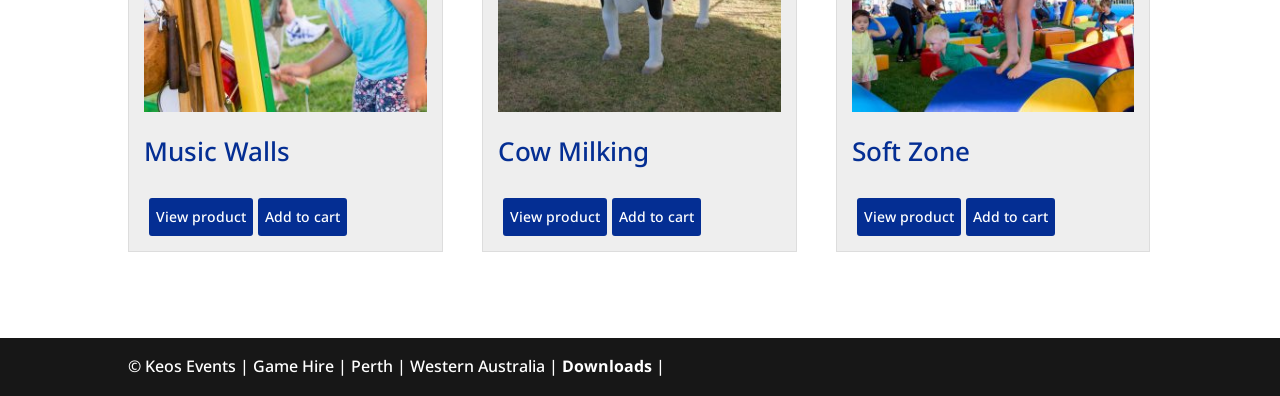Extract the bounding box coordinates for the HTML element that matches this description: "Downloads". The coordinates should be four float numbers between 0 and 1, i.e., [left, top, right, bottom].

[0.439, 0.897, 0.512, 0.953]